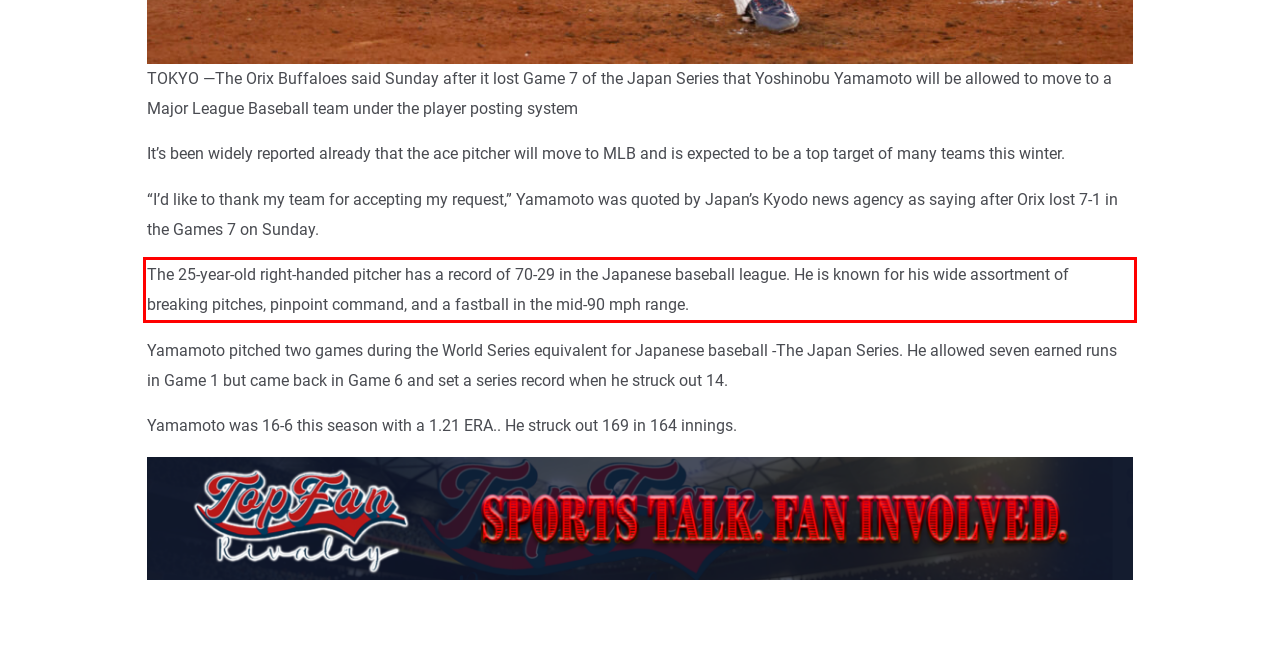You are presented with a screenshot containing a red rectangle. Extract the text found inside this red bounding box.

The 25-year-old right-handed pitcher has a record of 70-29 in the Japanese baseball league. He is known for his wide assortment of breaking pitches, pinpoint command, and a fastball in the mid-90 mph range.